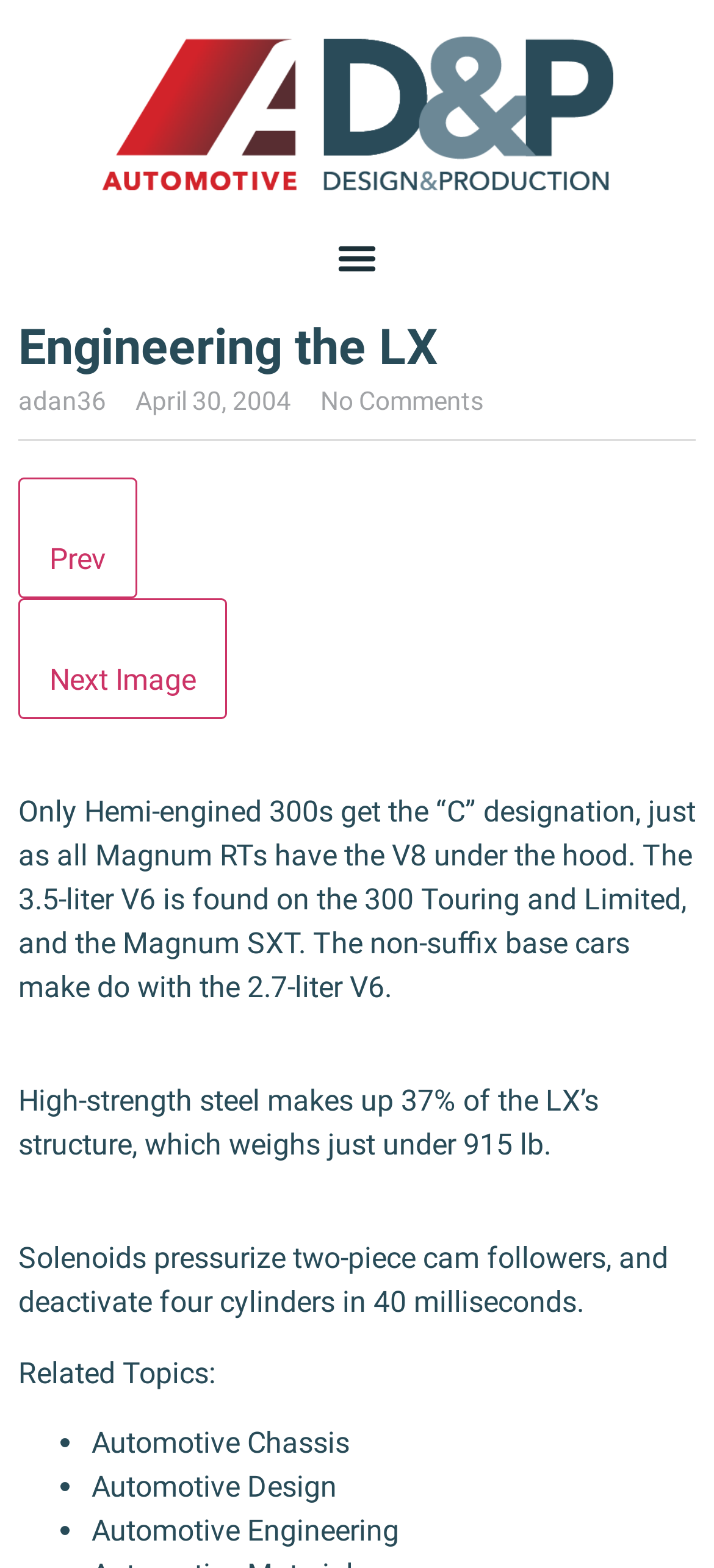Please locate and retrieve the main header text of the webpage.

Engineering the LX